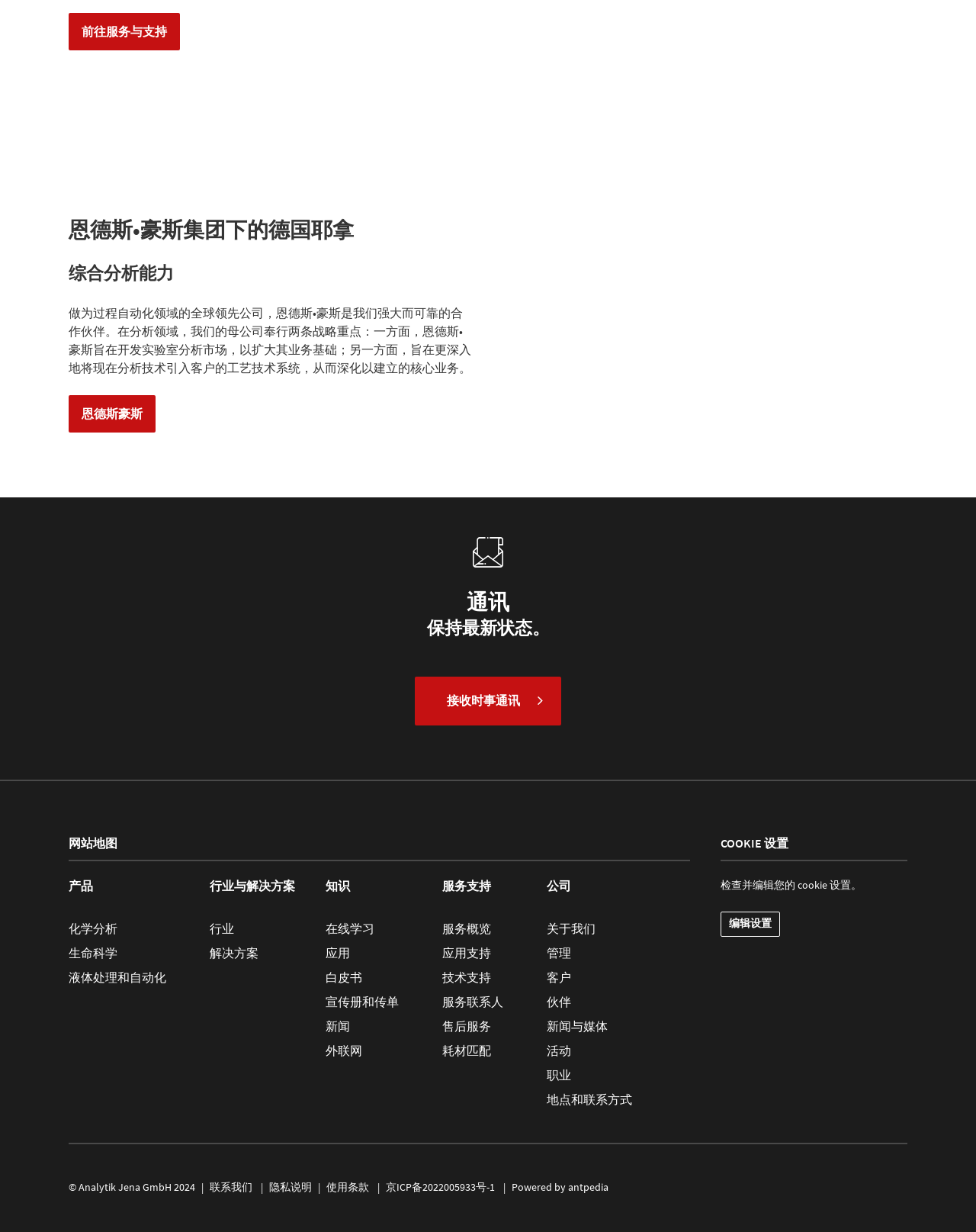Please predict the bounding box coordinates of the element's region where a click is necessary to complete the following instruction: "view 公司 information". The coordinates should be represented by four float numbers between 0 and 1, i.e., [left, top, right, bottom].

[0.56, 0.712, 0.585, 0.737]